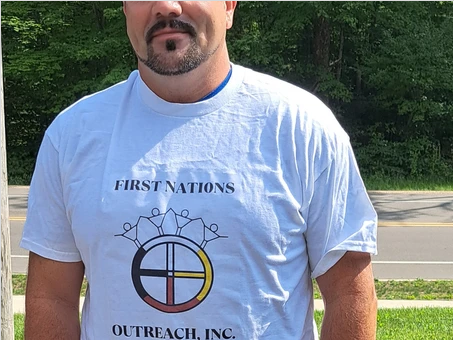What is the man's demeanor?
Based on the content of the image, thoroughly explain and answer the question.

The man has a confident yet approachable demeanor, emphasizing community engagement and outreach, which is fitting for the organization he is representing.